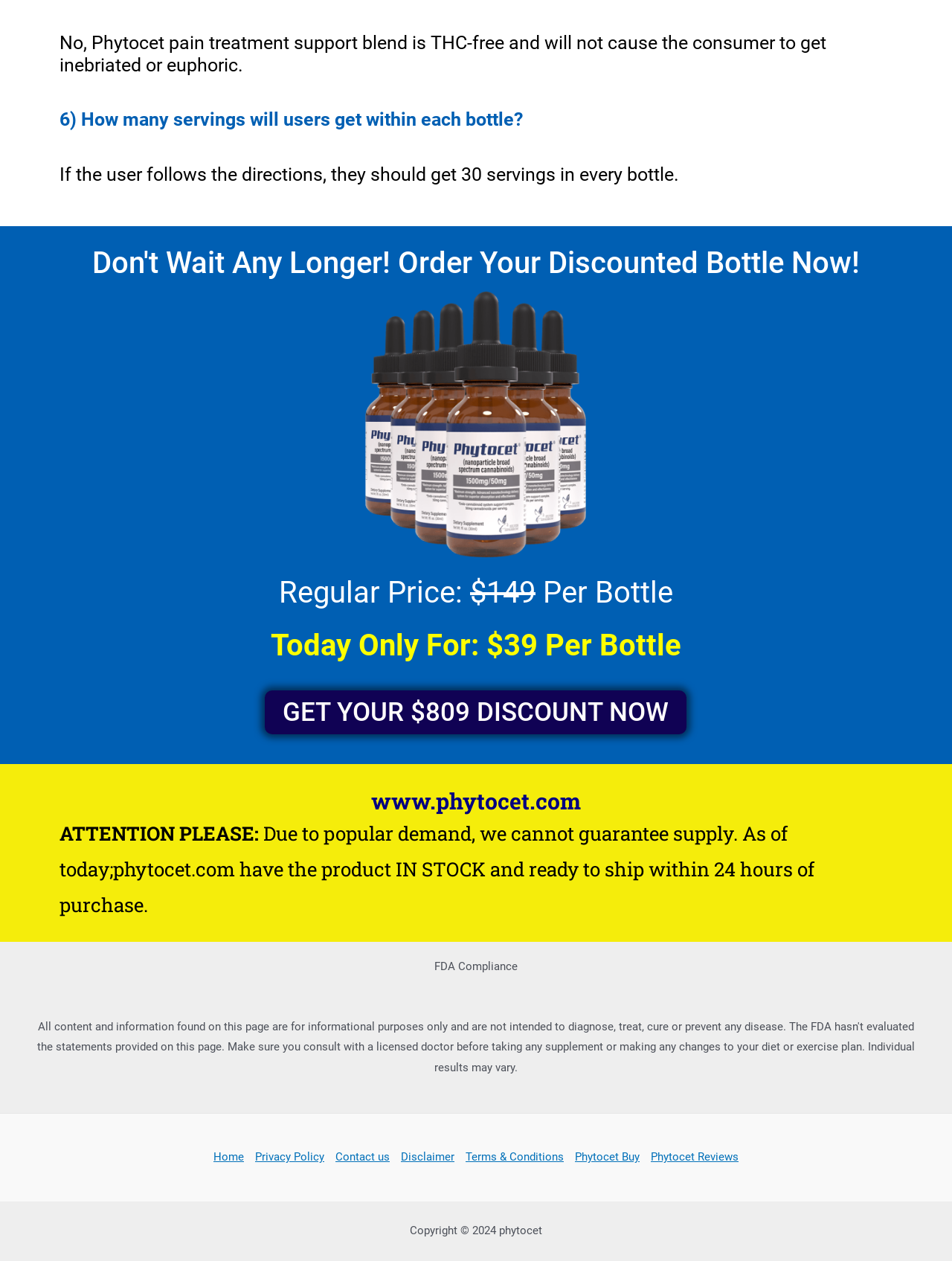Provide the bounding box coordinates of the HTML element this sentence describes: "Privacy Policy". The bounding box coordinates consist of four float numbers between 0 and 1, i.e., [left, top, right, bottom].

[0.262, 0.91, 0.346, 0.926]